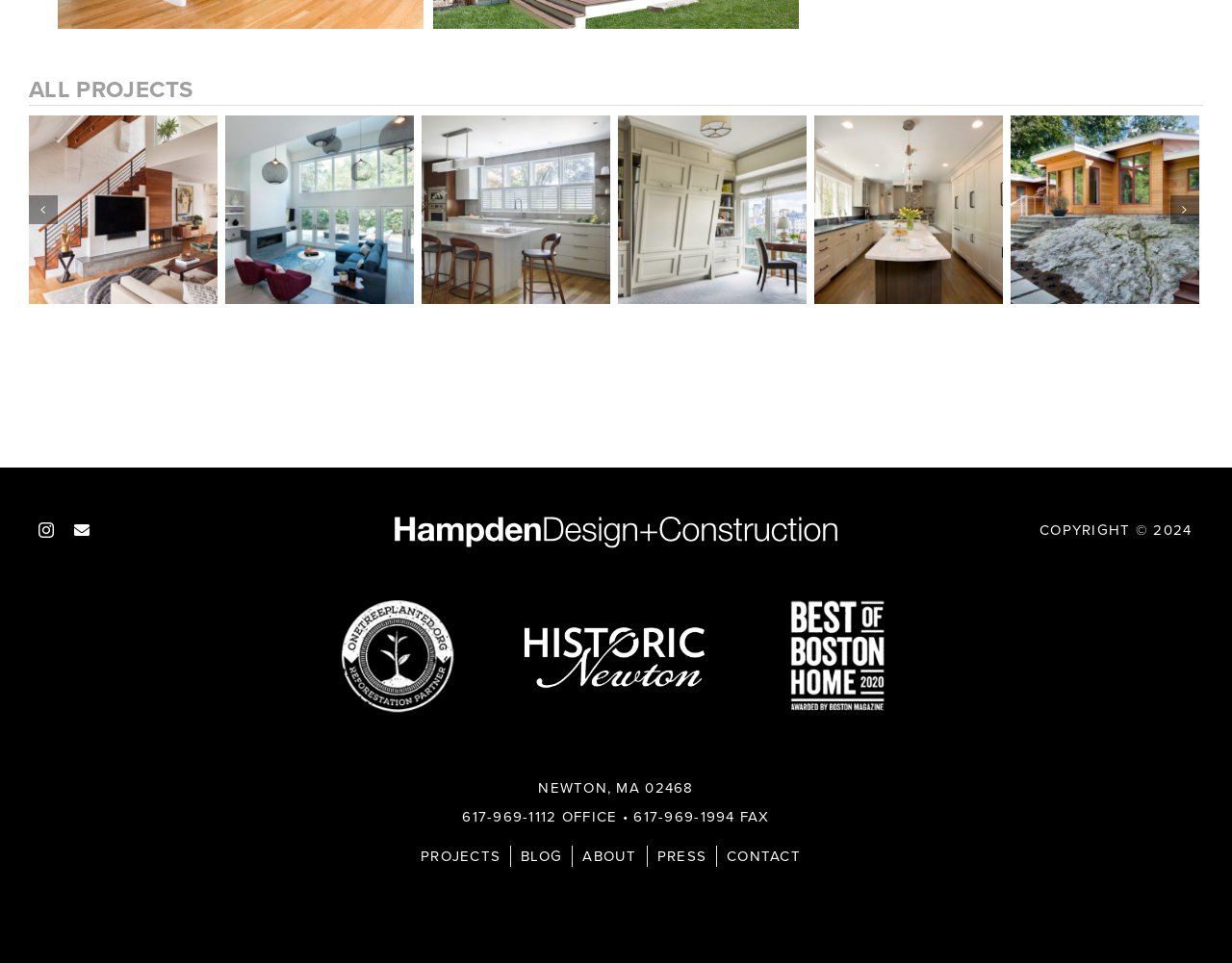Please determine the bounding box coordinates of the element to click on in order to accomplish the following task: "Click on the 'ALL PROJECTS' heading". Ensure the coordinates are four float numbers ranging from 0 to 1, i.e., [left, top, right, bottom].

[0.023, 0.08, 0.977, 0.109]